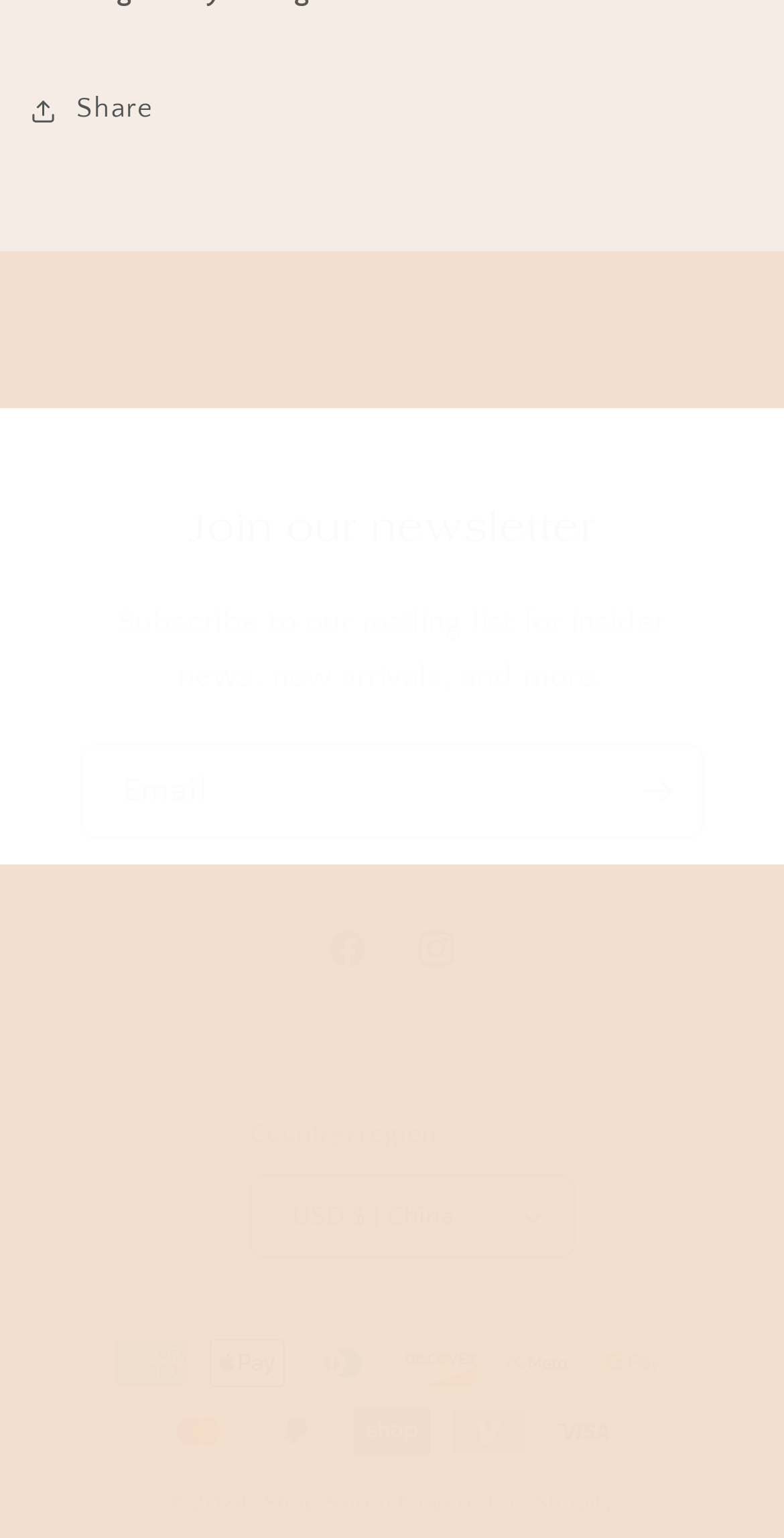What payment methods are accepted?
Based on the image content, provide your answer in one word or a short phrase.

Multiple methods